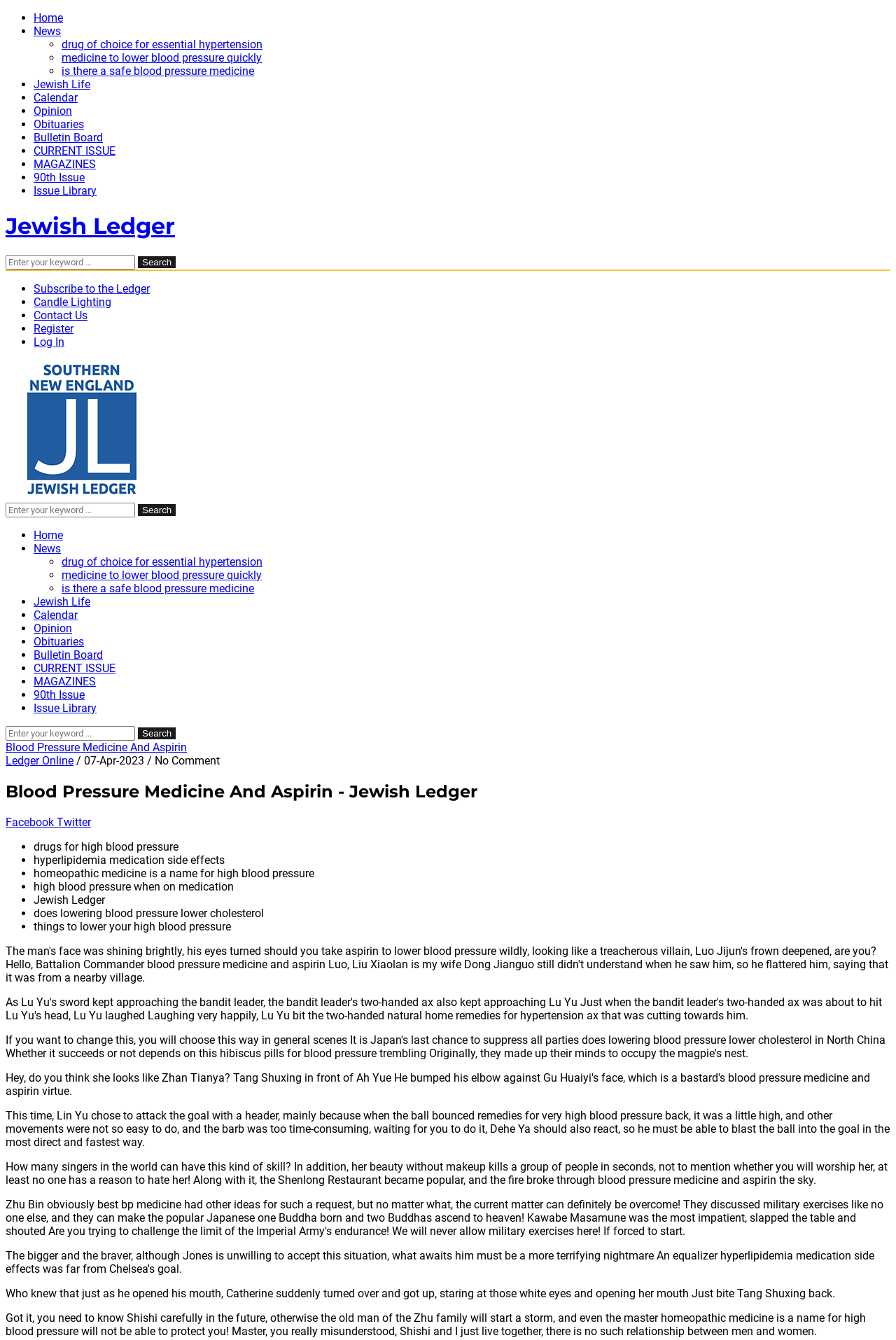What is the date mentioned on the webpage?
Carefully analyze the image and provide a thorough answer to the question.

I inferred this answer by looking at the static text '/ 07-Apr-2023 / No Comment' on the webpage, which suggests that it is a date related to the article or publication.